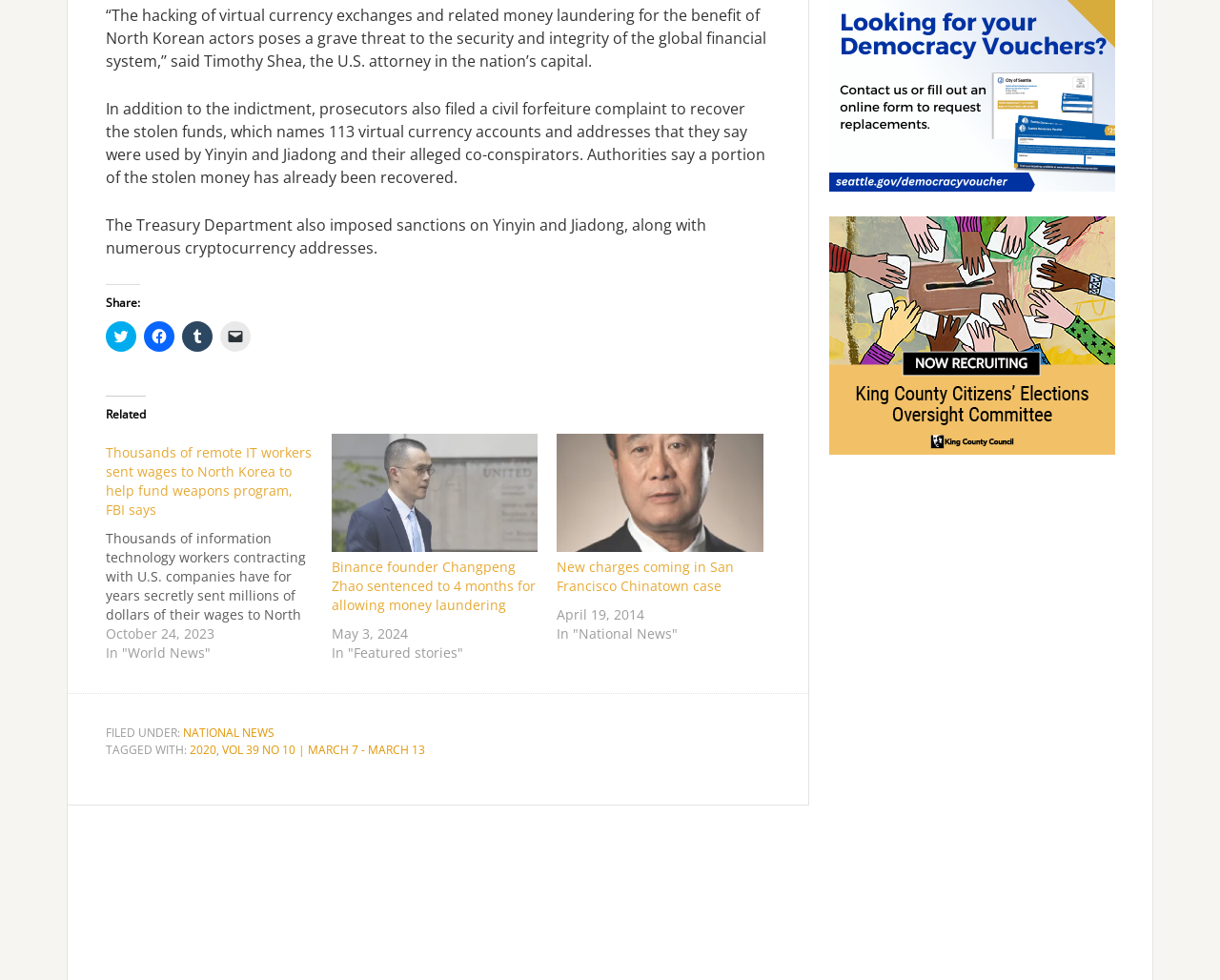How many virtual currency accounts are mentioned?
Using the information from the image, provide a comprehensive answer to the question.

The number of virtual currency accounts can be found in the text content, which states 'prosecutors also filed a civil forfeiture complaint to recover the stolen funds, which names 113 virtual currency accounts and addresses'.